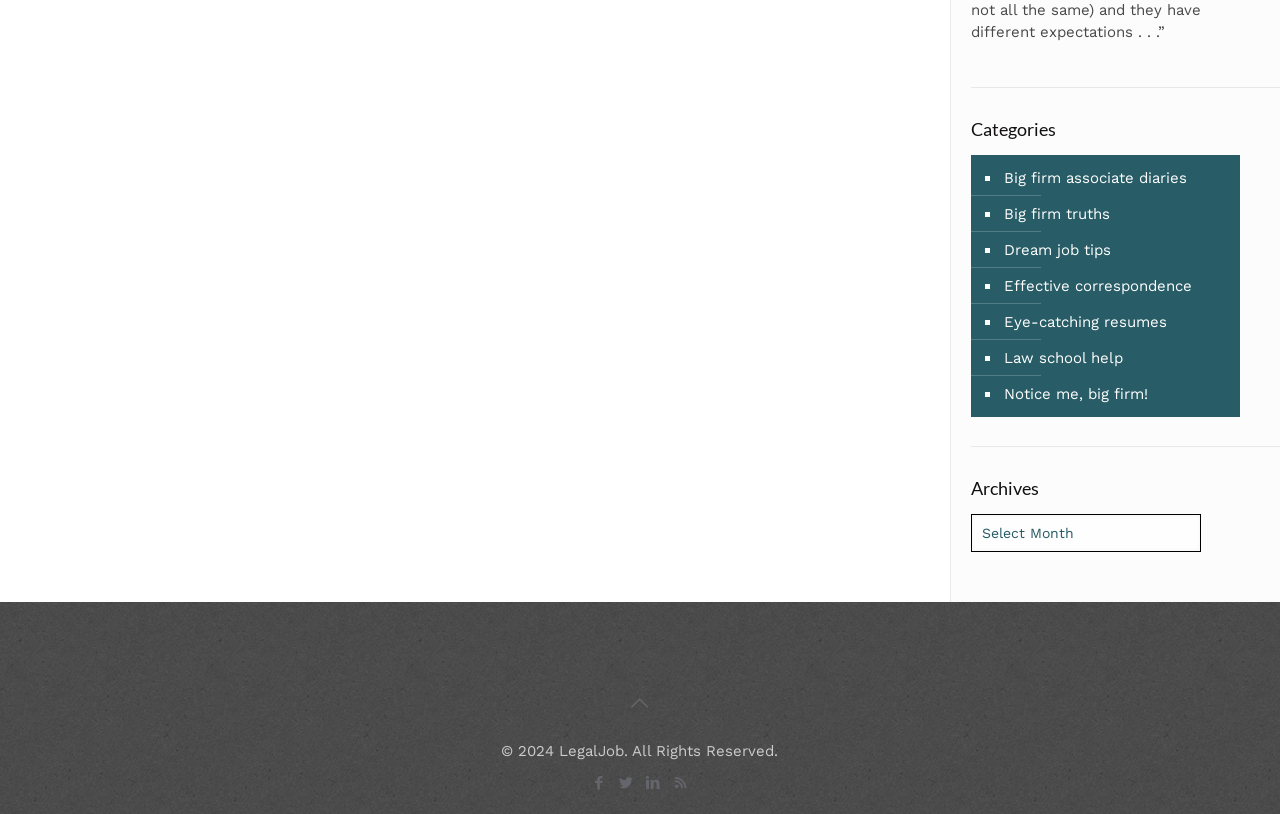Provide a short, one-word or phrase answer to the question below:
What is the copyright year?

2024